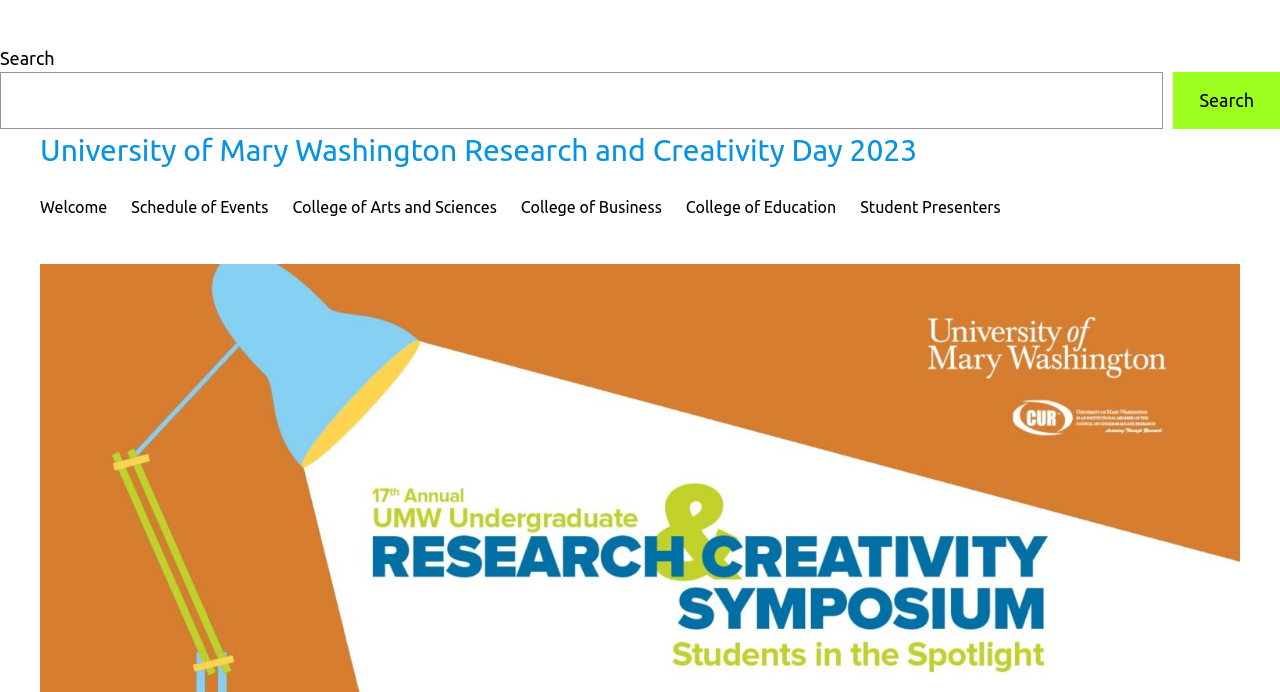Could you indicate the bounding box coordinates of the region to click in order to complete this instruction: "search for something".

[0.0, 0.105, 0.909, 0.187]